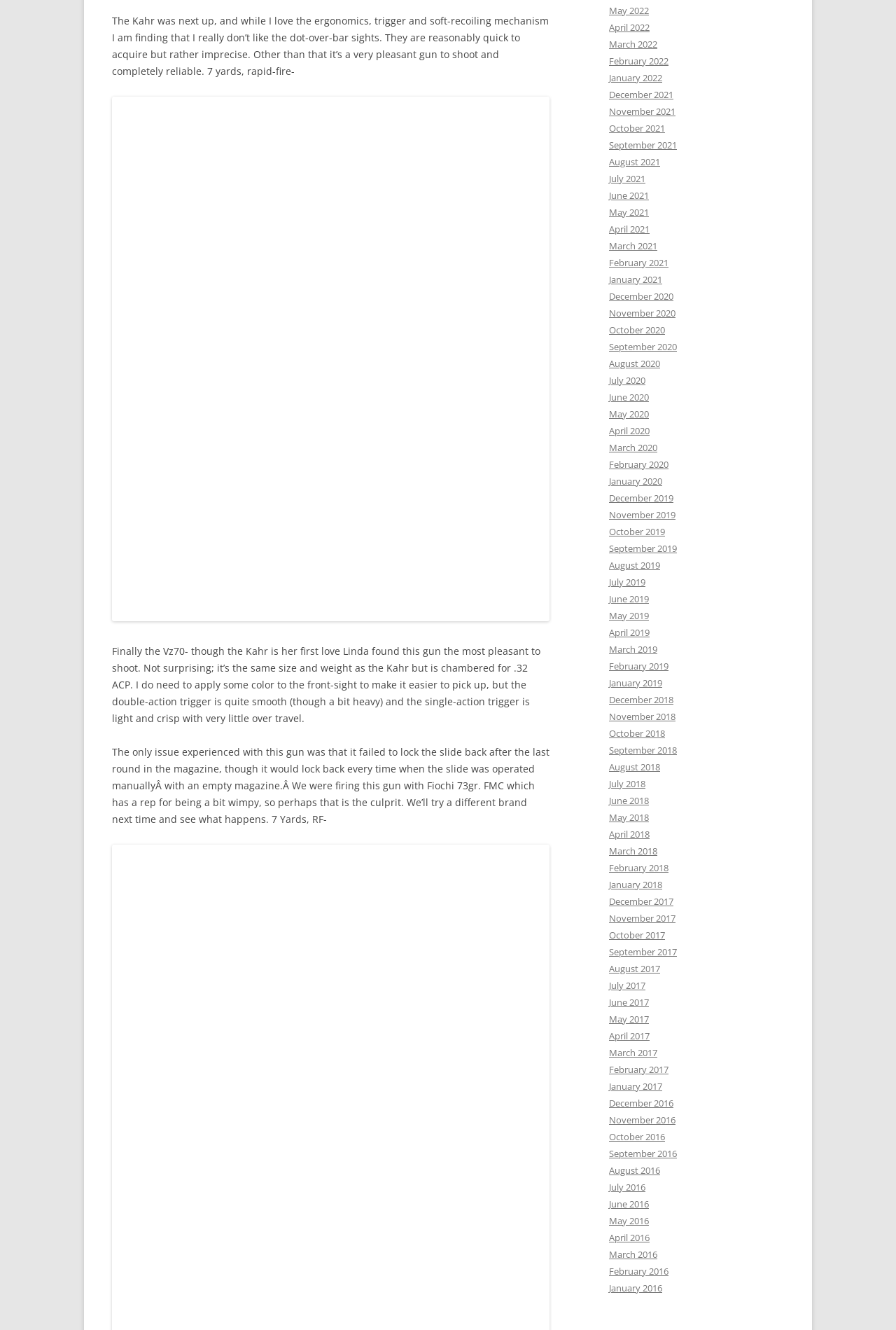What is the purpose of the links on the right side of the webpage?
Carefully analyze the image and provide a detailed answer to the question.

The links on the right side of the webpage are organized by month and year, suggesting that they are archive links to previous reviews or articles on the website.